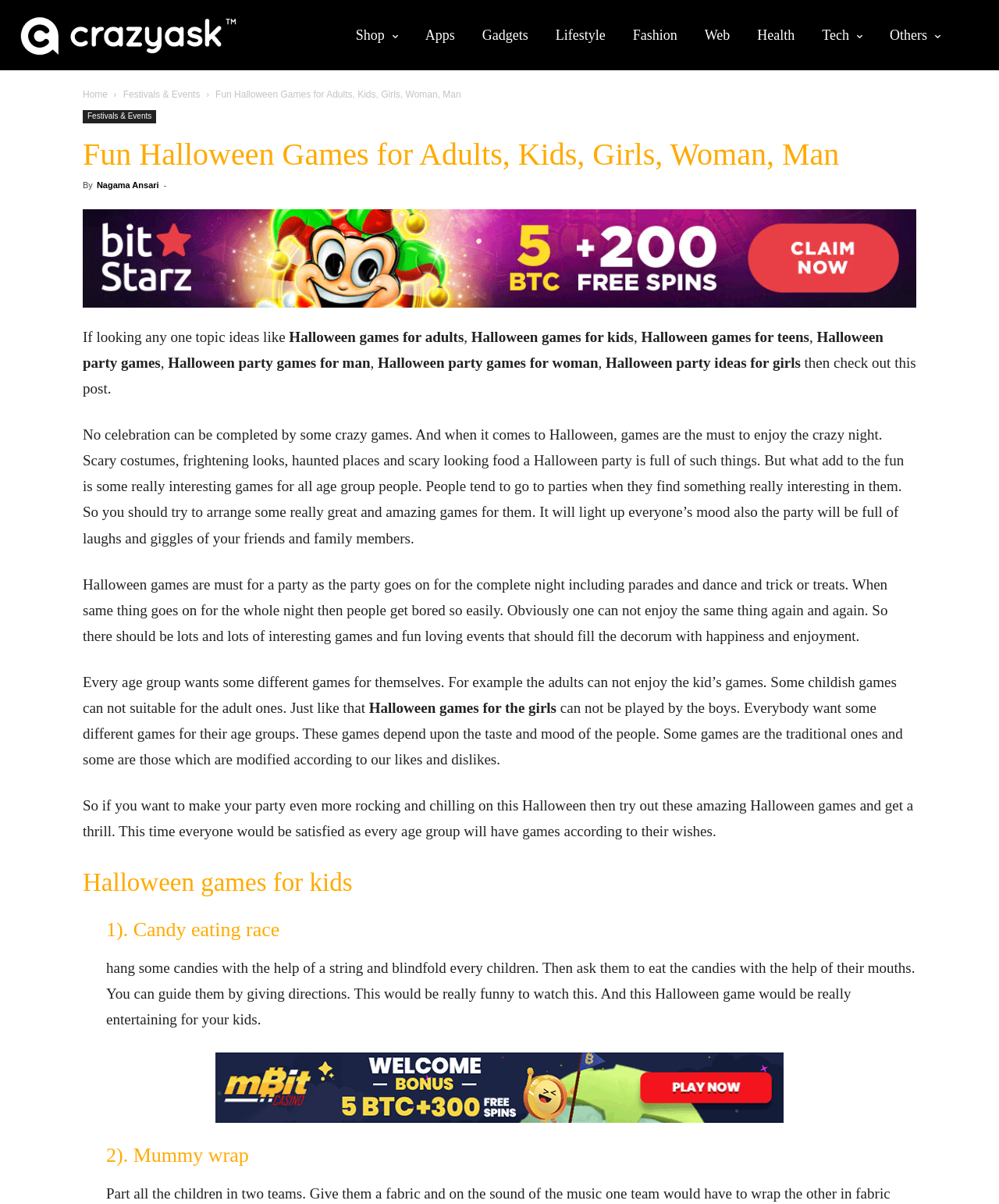What is the purpose of Halloween games in a party?
Examine the image closely and answer the question with as much detail as possible.

According to the webpage content, Halloween games are essential for a party as they add fun and enjoyment to the celebration, making it more exciting and memorable for the guests.